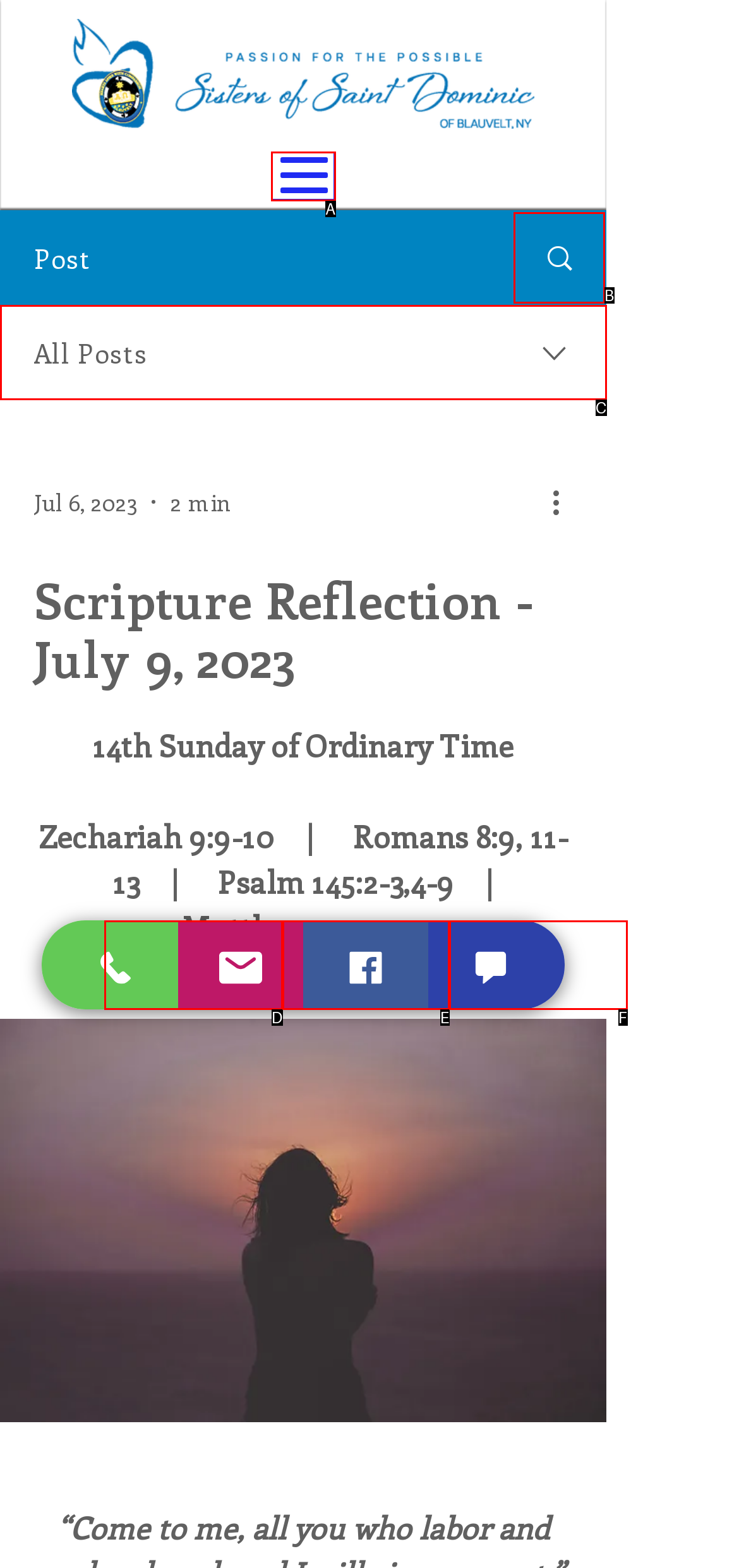Please provide the letter of the UI element that best fits the following description: Email
Respond with the letter from the given choices only.

E